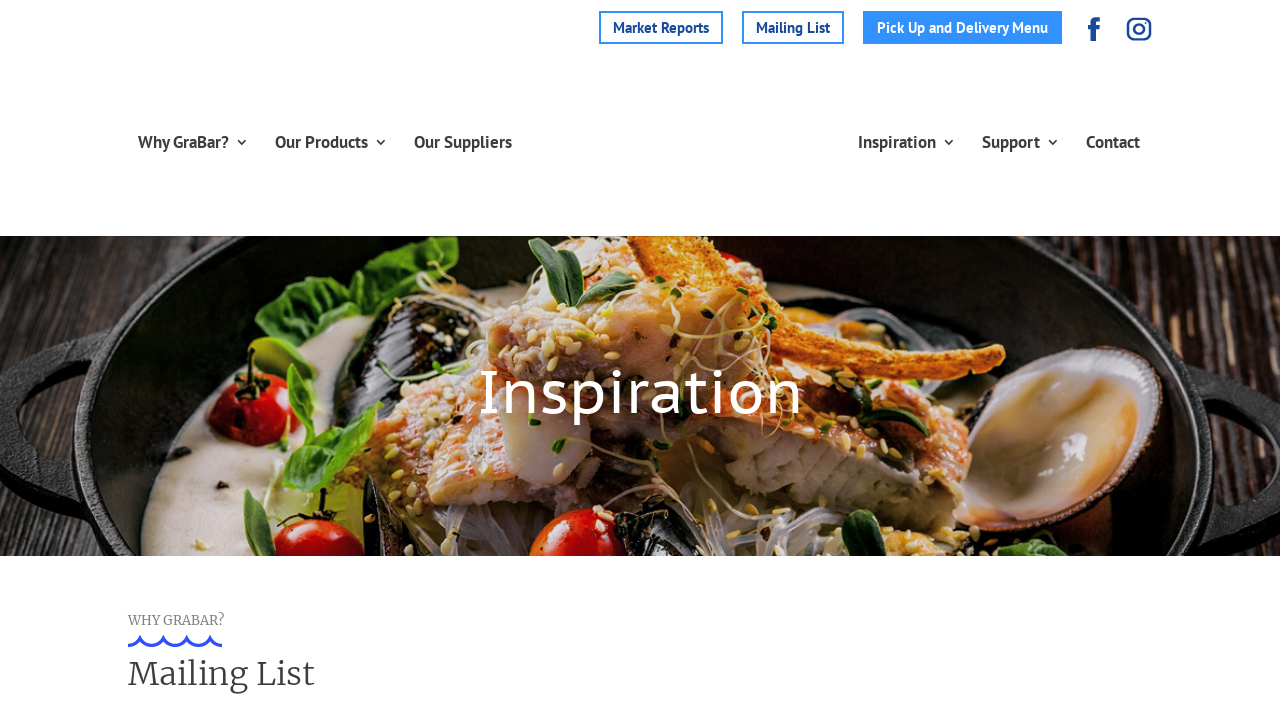Find the bounding box coordinates of the element to click in order to complete the given instruction: "Learn about Gra Bar's products."

[0.215, 0.189, 0.303, 0.209]